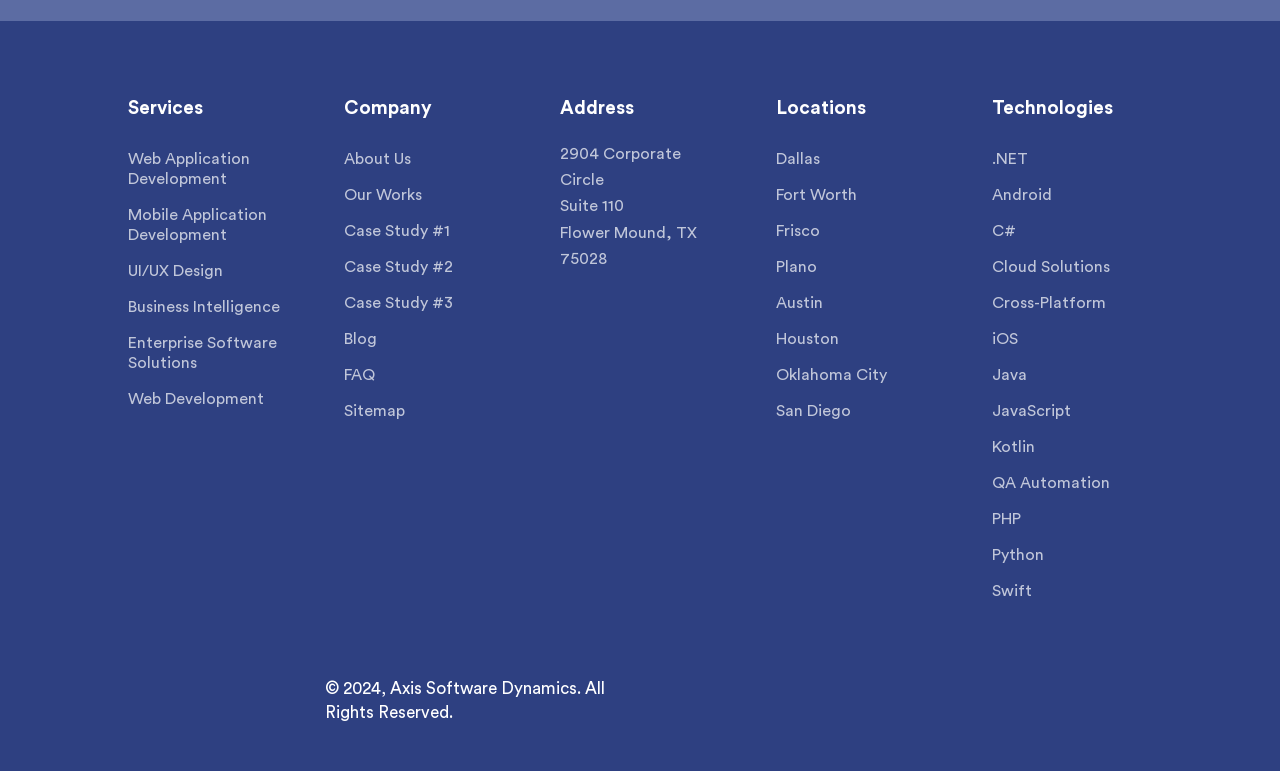Determine the bounding box coordinates of the clickable element necessary to fulfill the instruction: "Visit Dallas location". Provide the coordinates as four float numbers within the 0 to 1 range, i.e., [left, top, right, bottom].

[0.606, 0.194, 0.641, 0.23]